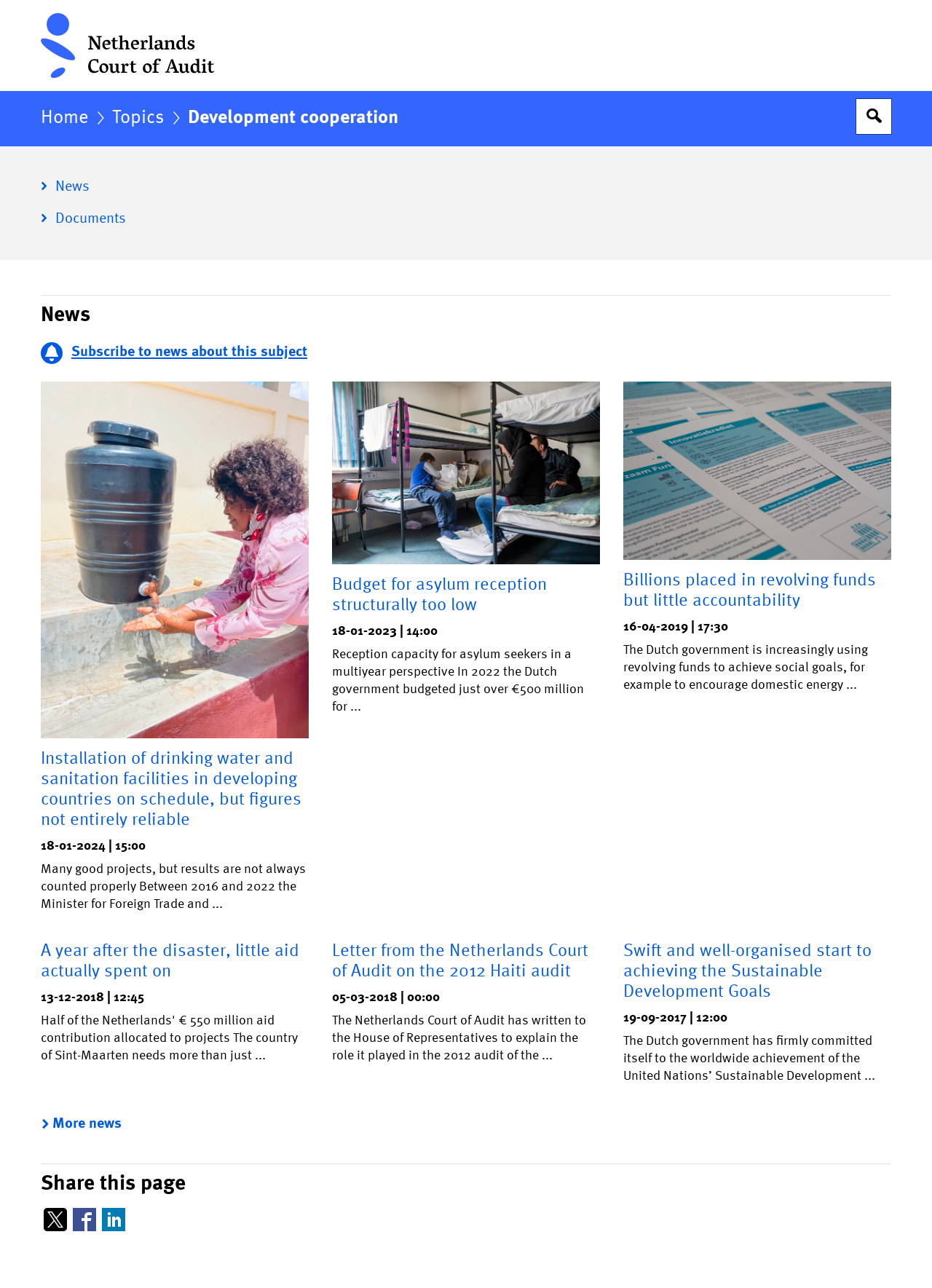What is the main topic of this webpage?
Using the image, elaborate on the answer with as much detail as possible.

Based on the webpage's content, particularly the heading 'Development cooperation' and the links to various news articles and documents related to development cooperation, it is clear that the main topic of this webpage is development cooperation.